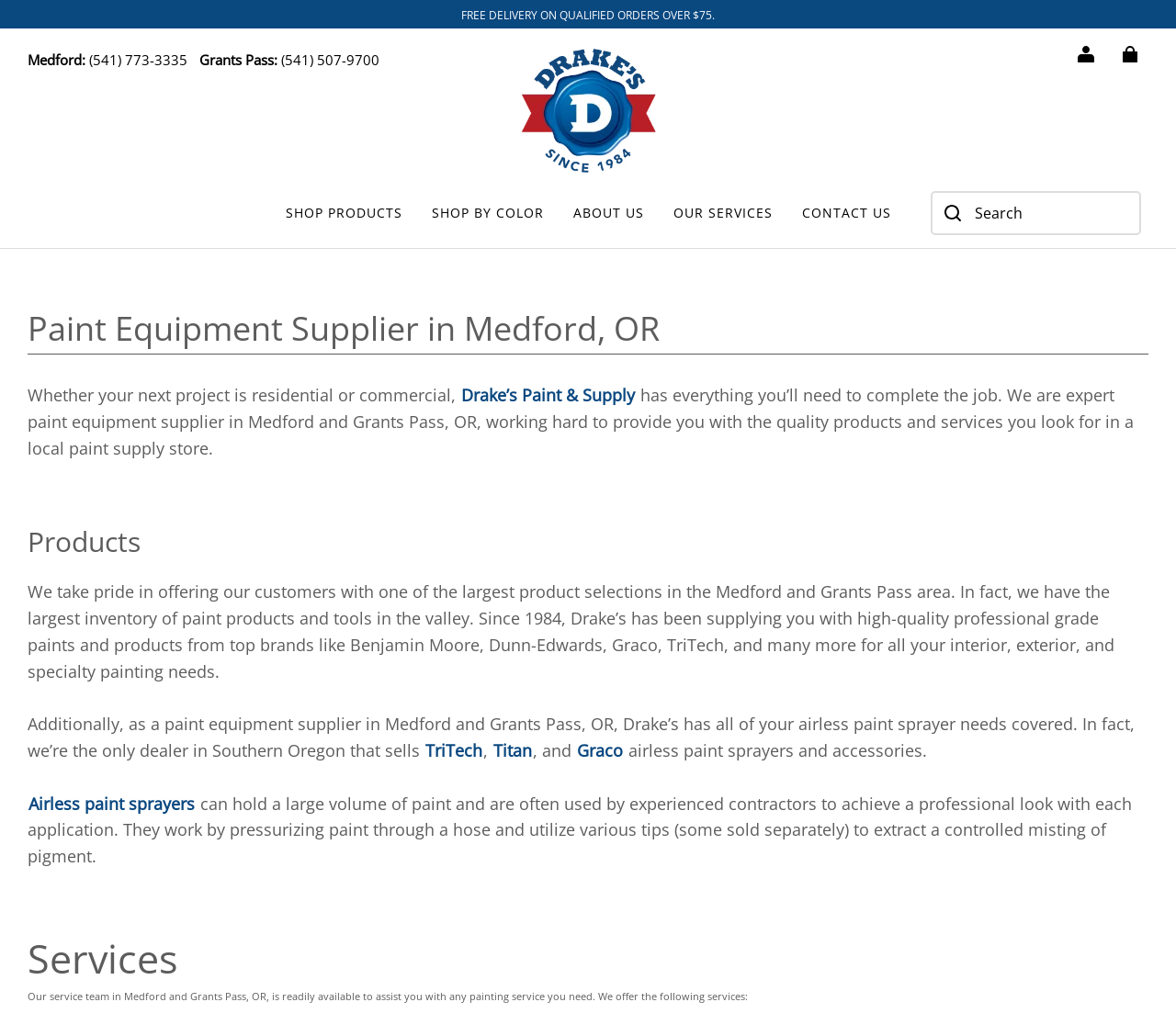By analyzing the image, answer the following question with a detailed response: How many phone numbers are listed on the website?

The website lists two phone numbers: 'Medford: (541) 773-3335' and 'Grants Pass: (541) 507-9700', which can be found on the top section of the webpage.